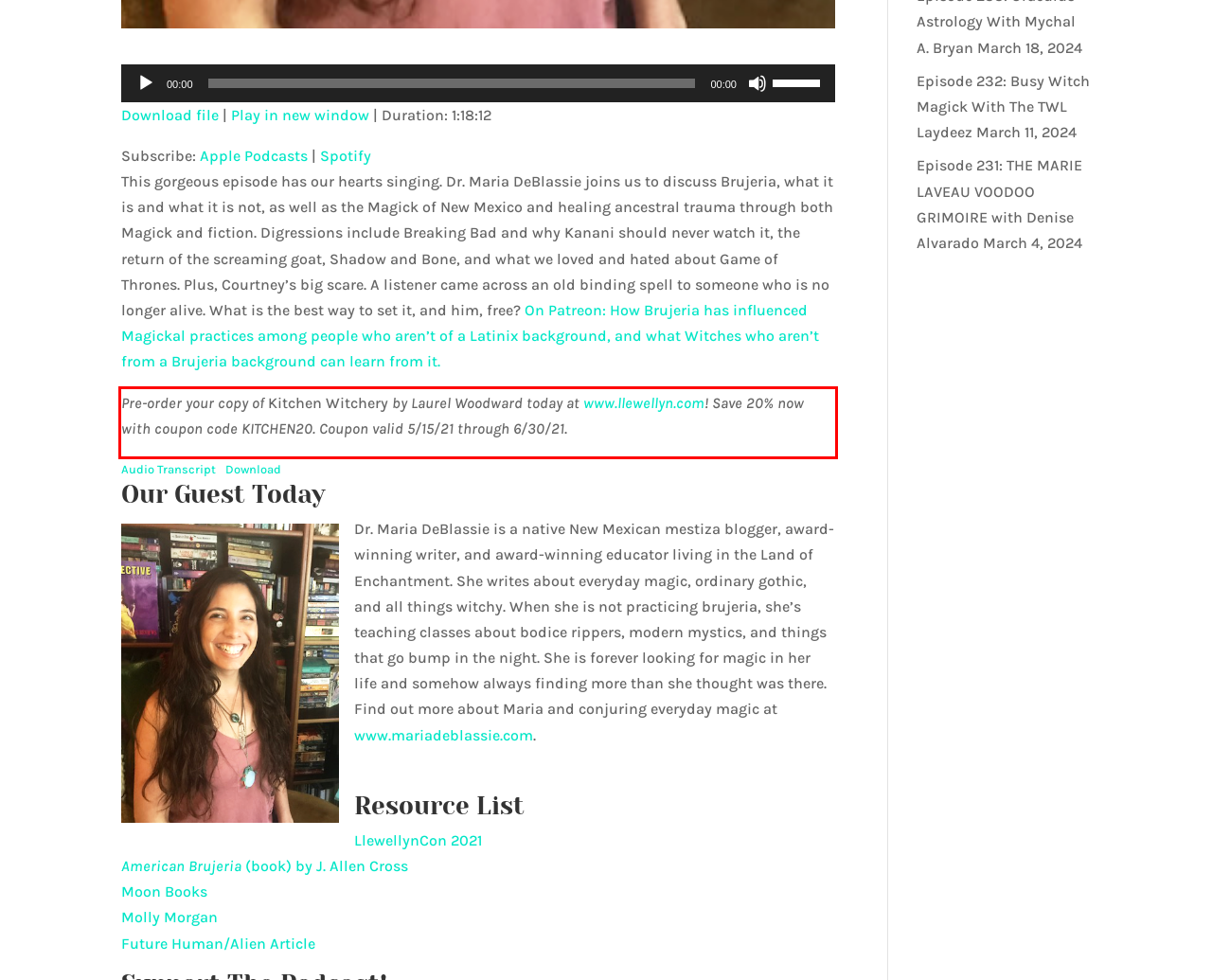Please look at the webpage screenshot and extract the text enclosed by the red bounding box.

Pre-order your copy of Kitchen Witchery by Laurel Woodward today at www.llewellyn.com! Save 20% now with coupon code KITCHEN20. Coupon valid 5/15/21 through 6/30/21.